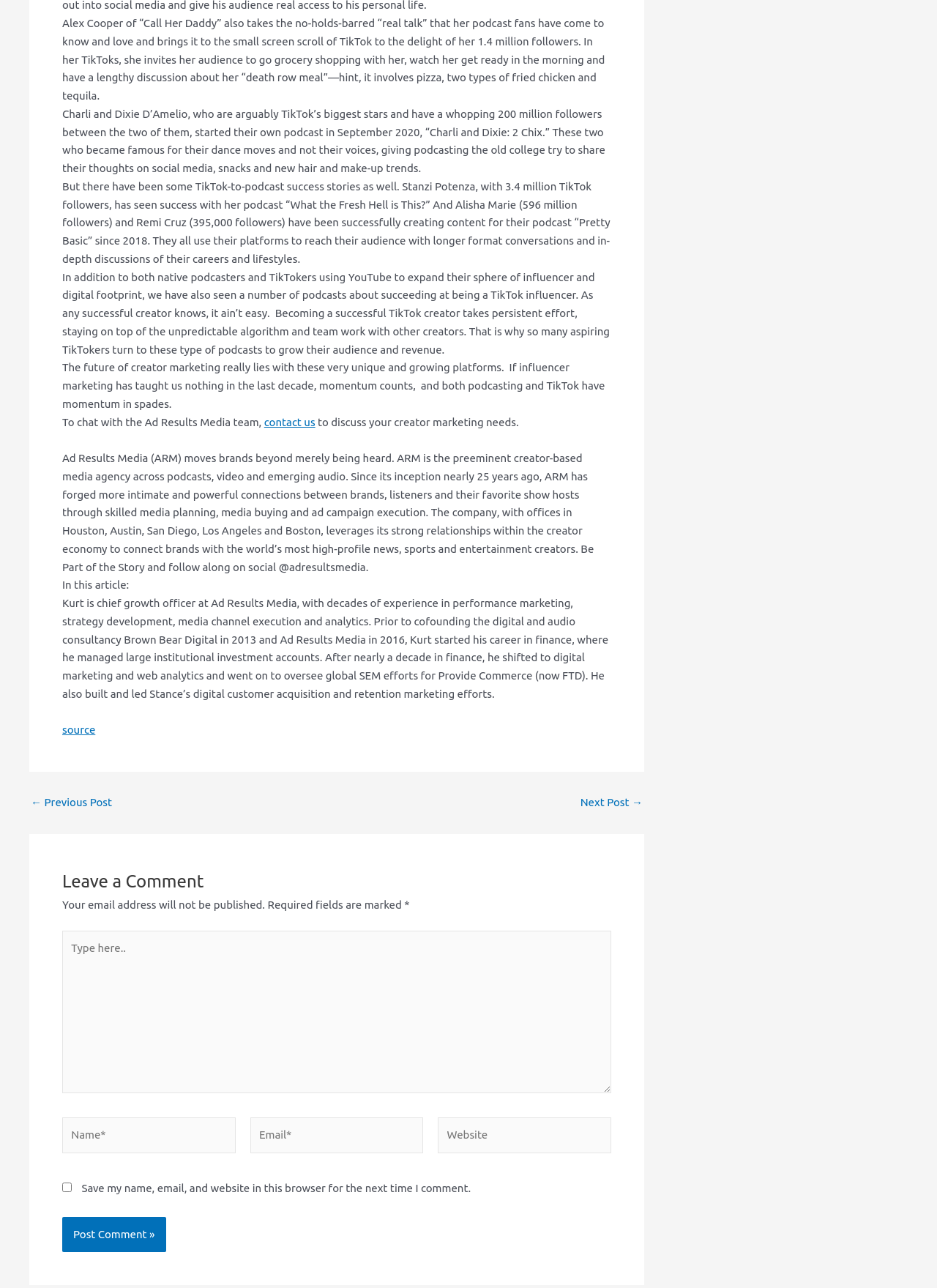Identify the bounding box of the HTML element described here: "parent_node: Email* name="email" placeholder="Email*"". Provide the coordinates as four float numbers between 0 and 1: [left, top, right, bottom].

[0.267, 0.868, 0.452, 0.896]